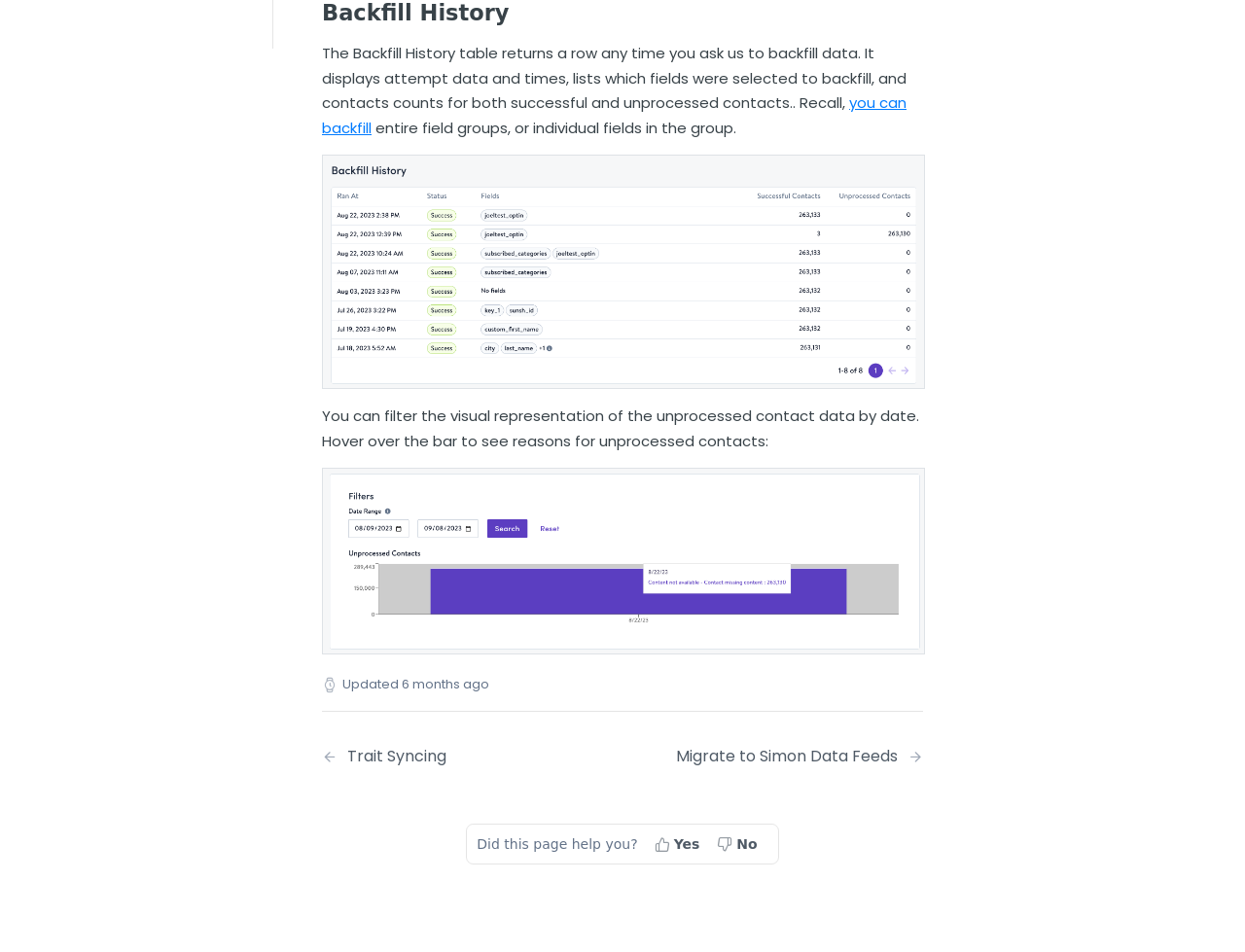Please identify the bounding box coordinates of the element I should click to complete this instruction: 'Export a segment'. The coordinates should be given as four float numbers between 0 and 1, like this: [left, top, right, bottom].

[0.02, 0.217, 0.199, 0.244]